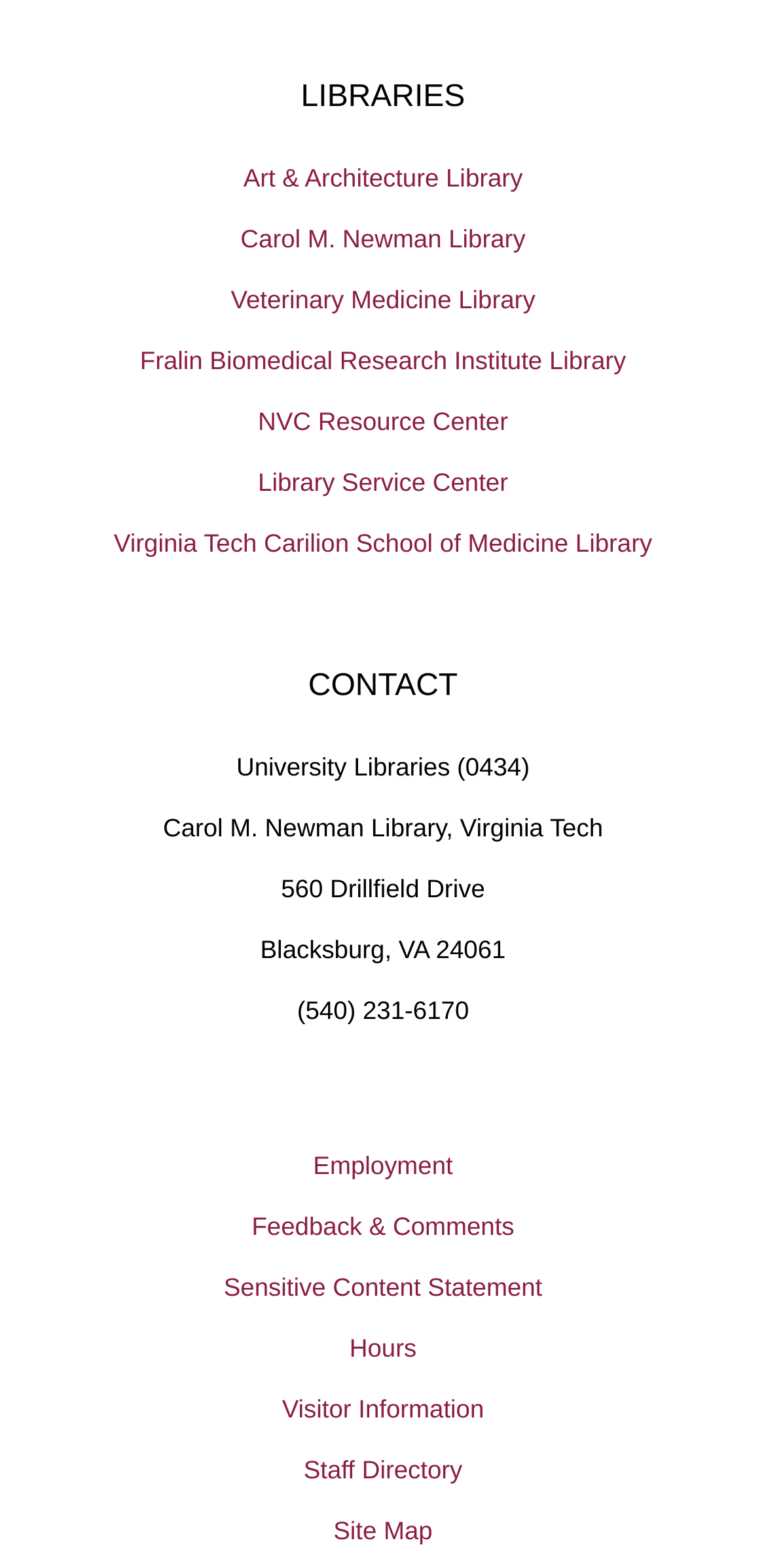Determine the bounding box coordinates of the region that needs to be clicked to achieve the task: "view contact information".

[0.402, 0.426, 0.598, 0.45]